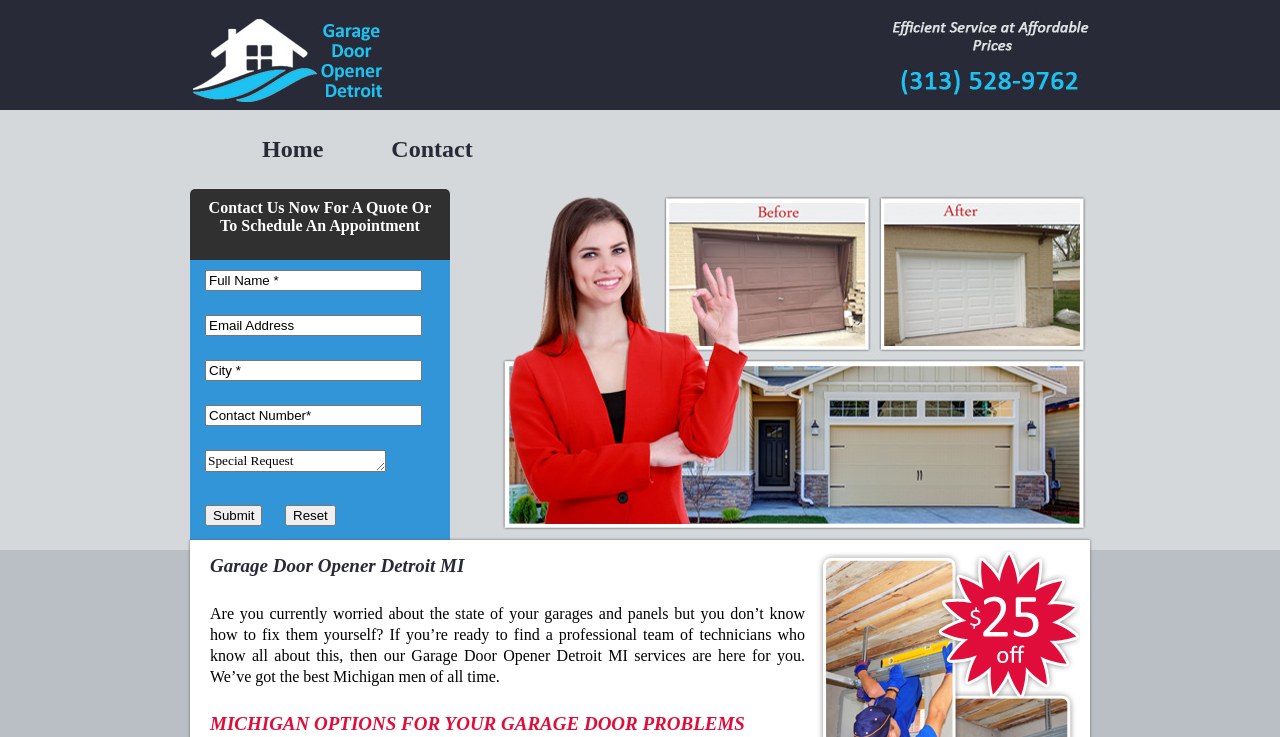Using the information in the image, could you please answer the following question in detail:
What is the call-to-action of the contact form?

The contact form has a submit button with the text 'Submit', indicating that the call-to-action is to submit the form to get in touch with the company.